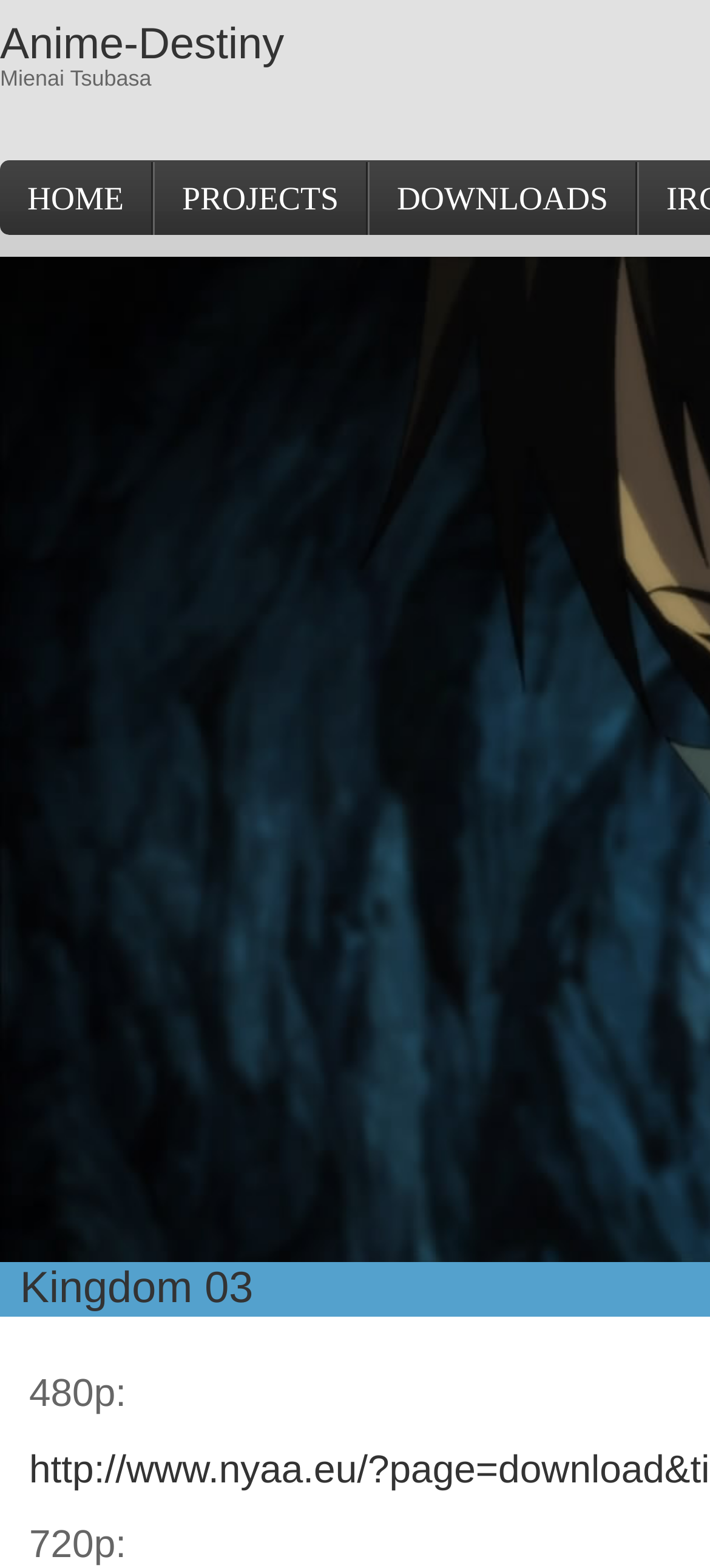Provide a brief response using a word or short phrase to this question:
What is the name of the anime?

Kingdom 03